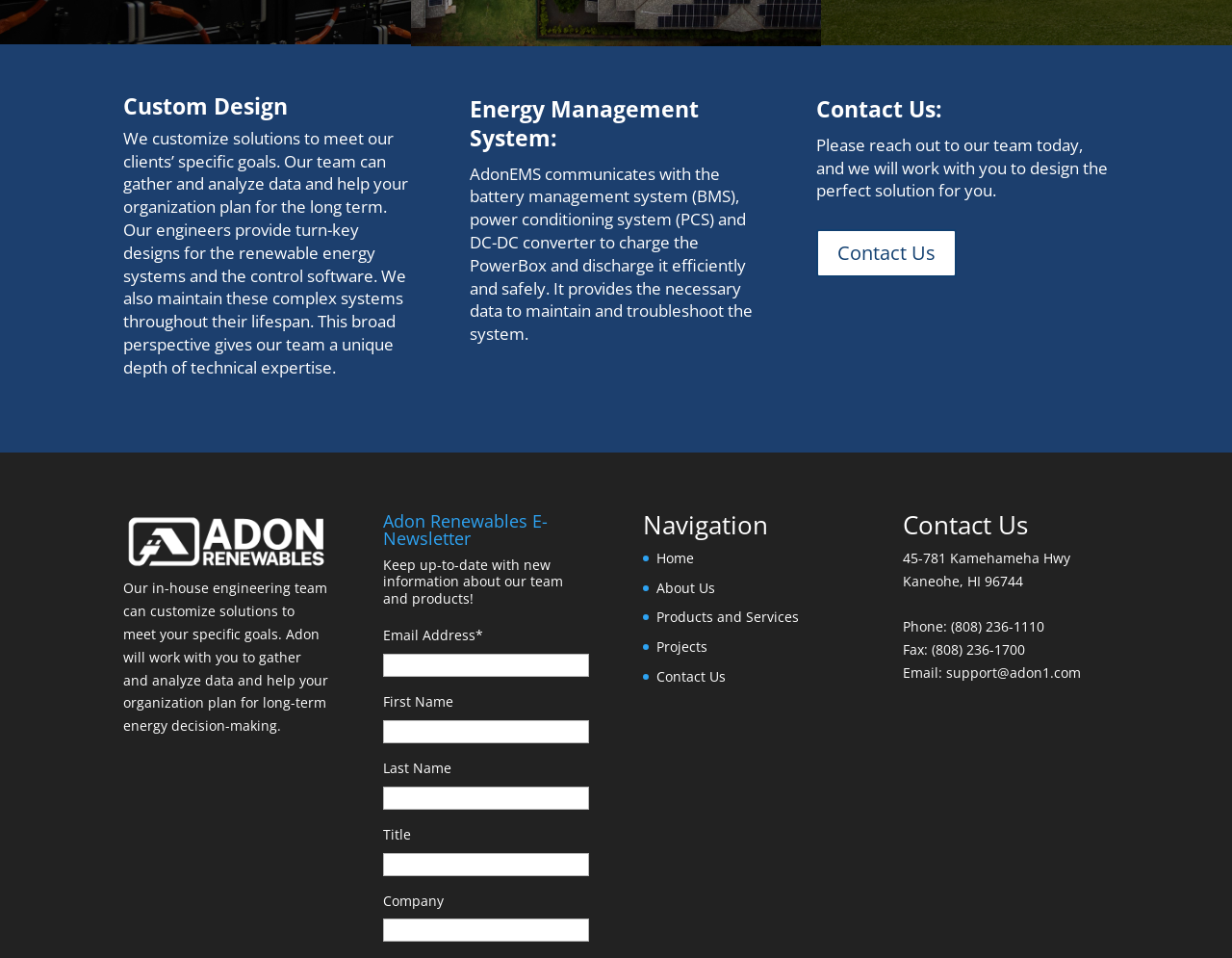What is the company's phone number?
Please provide a comprehensive answer based on the information in the image.

I found the phone number by looking at the 'Contact Us' section, where it is listed as 'Phone: (808) 236-1110'.